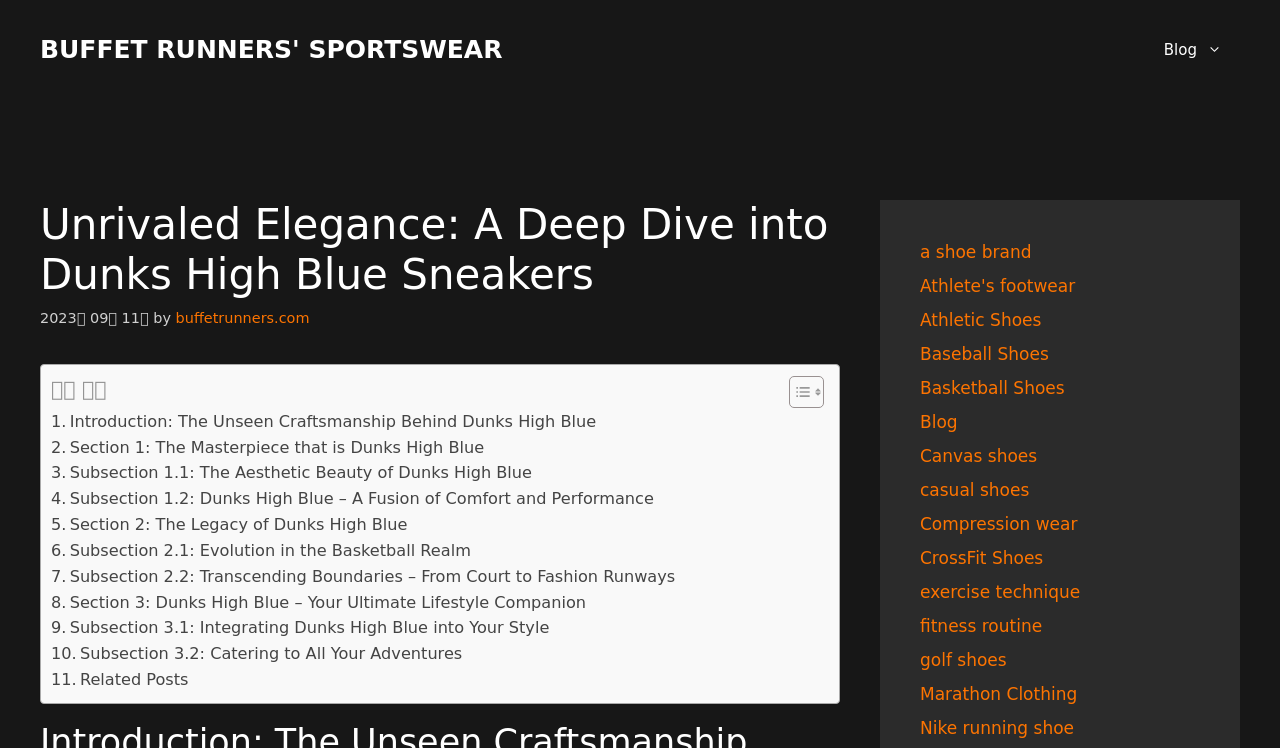Generate the title text from the webpage.

Unrivaled Elegance: A Deep Dive into Dunks High Blue Sneakers